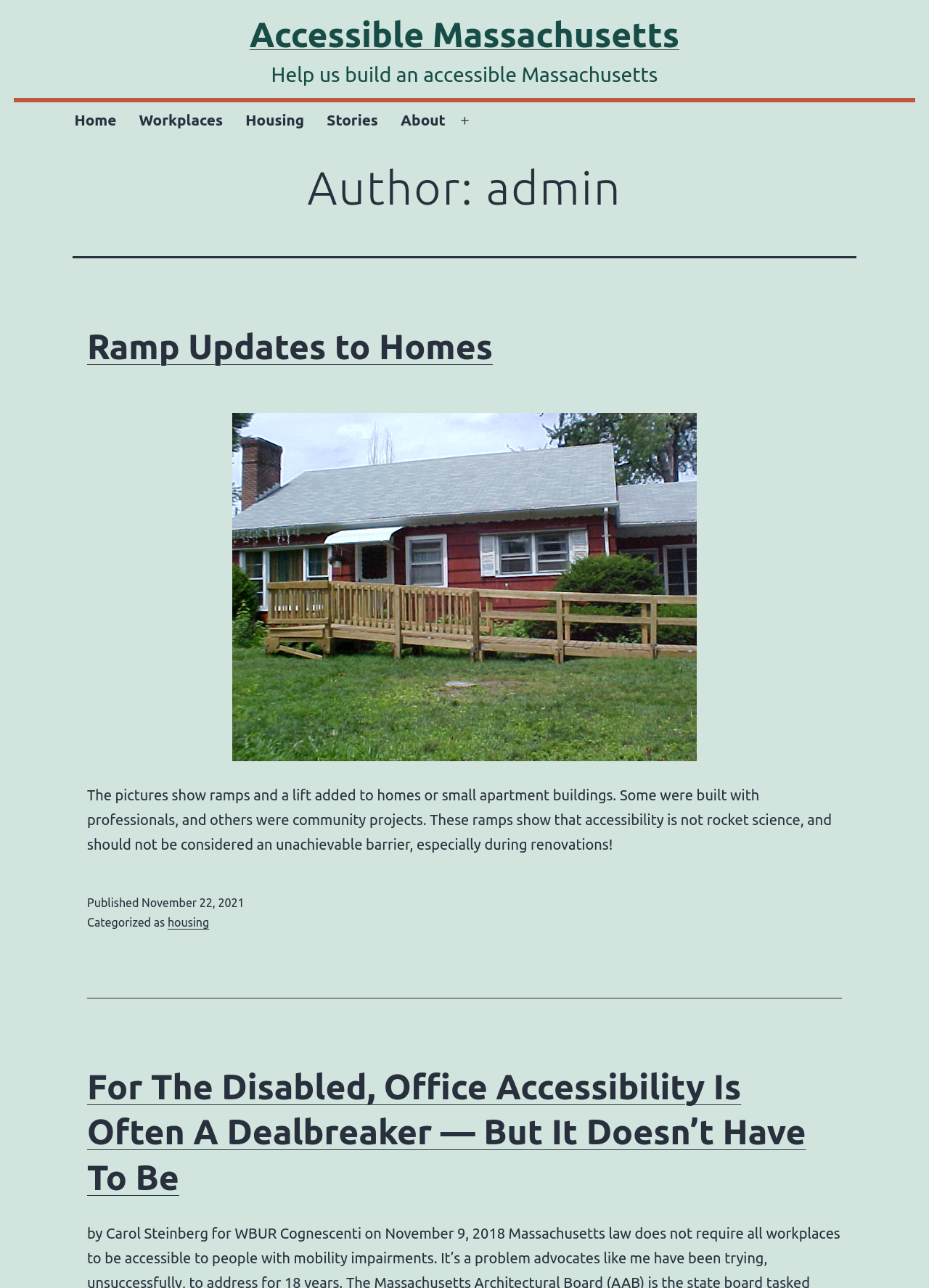What is the date of the first article?
Please provide a single word or phrase in response based on the screenshot.

November 22, 2021